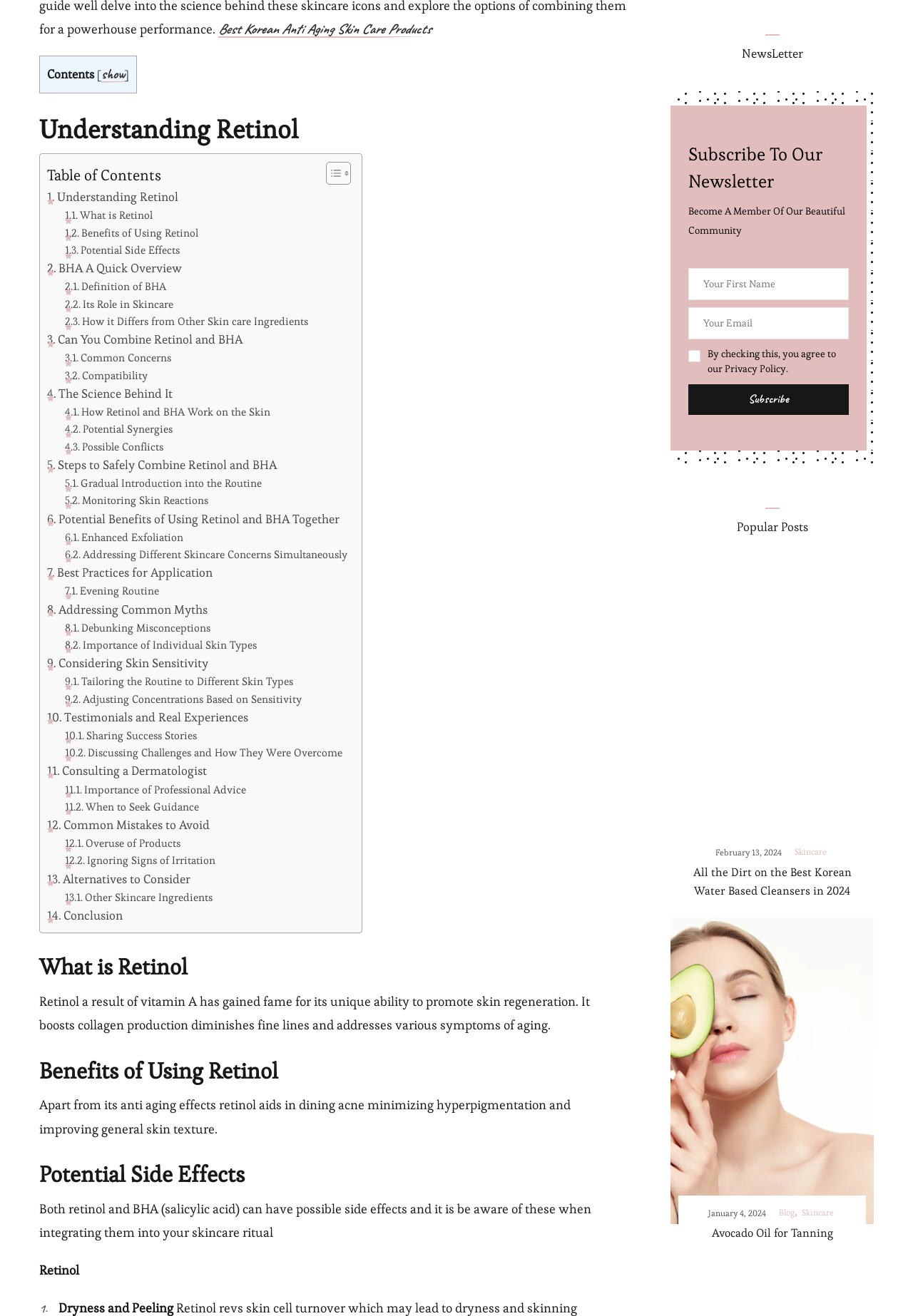Please provide a comprehensive answer to the question below using the information from the image: What is the function of the checkbox in the 'Subscribe To Our Newsletter' section?

The checkbox in the 'Subscribe To Our Newsletter' section is labeled 'By checking this, you agree to our Privacy Policy.' and its function is to allow users to agree to the website's privacy policy before subscribing to the newsletter.